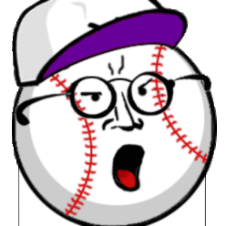Craft a descriptive caption that covers all aspects of the image.

This whimsical illustration features a cartoonish baseball character with exaggerated facial features. The baseball is adorned with classic red stitching and wears a white cap with a purple brim. The character's expression is animated and expressive, suggesting surprise or excitement, as it sports large glasses and an open mouth. The design captures a playful and engaging tone, perfectly reflecting the lively spirit of sports commentary or baseball-themed discussions. This image is likely associated with a blog or article about baseball, fitting seamlessly into the broader theme of sports analysis and commentary.